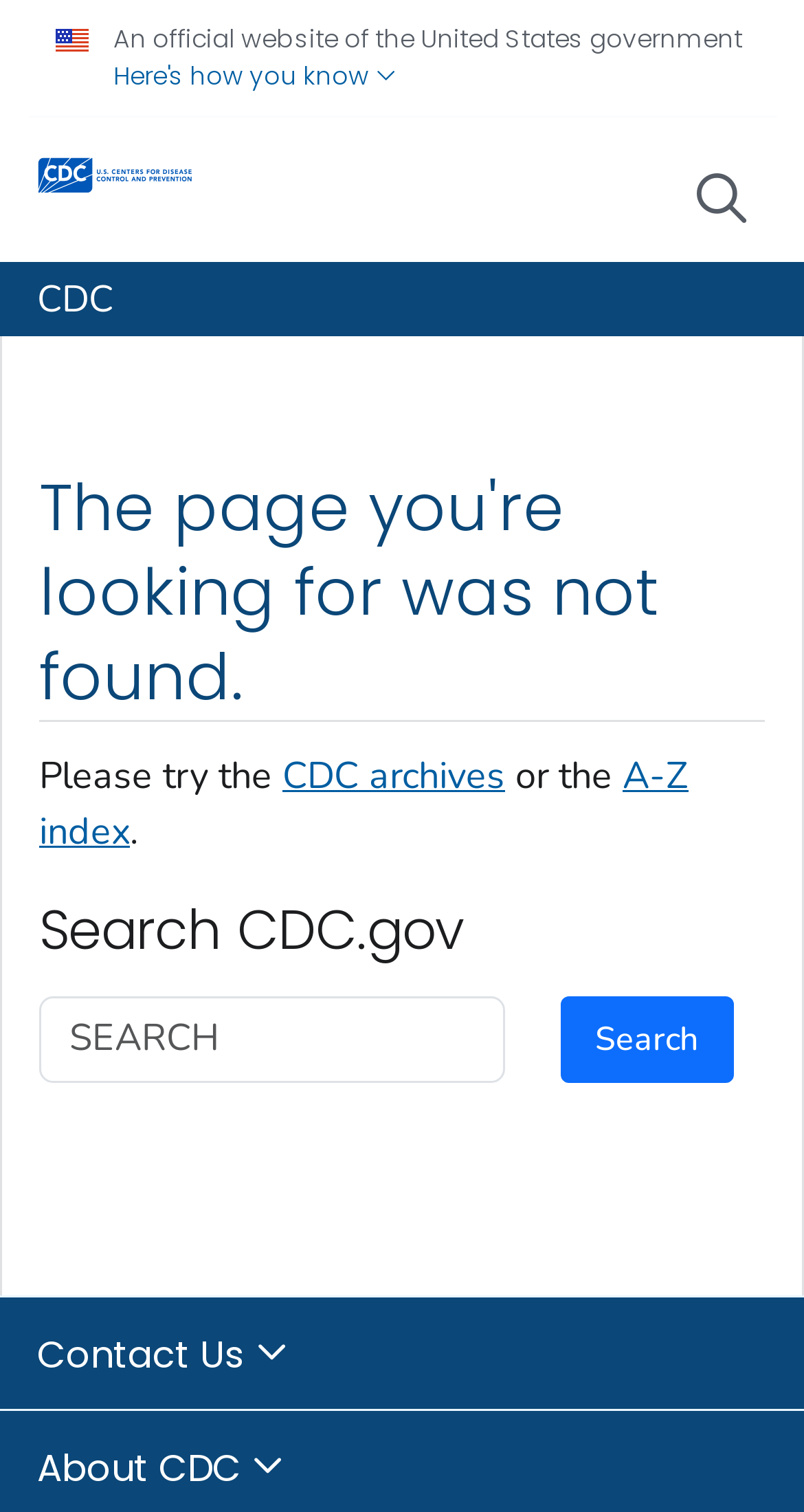What are the alternatives to find the desired page?
Based on the image, provide a one-word or brief-phrase response.

CDC archives or A-Z index